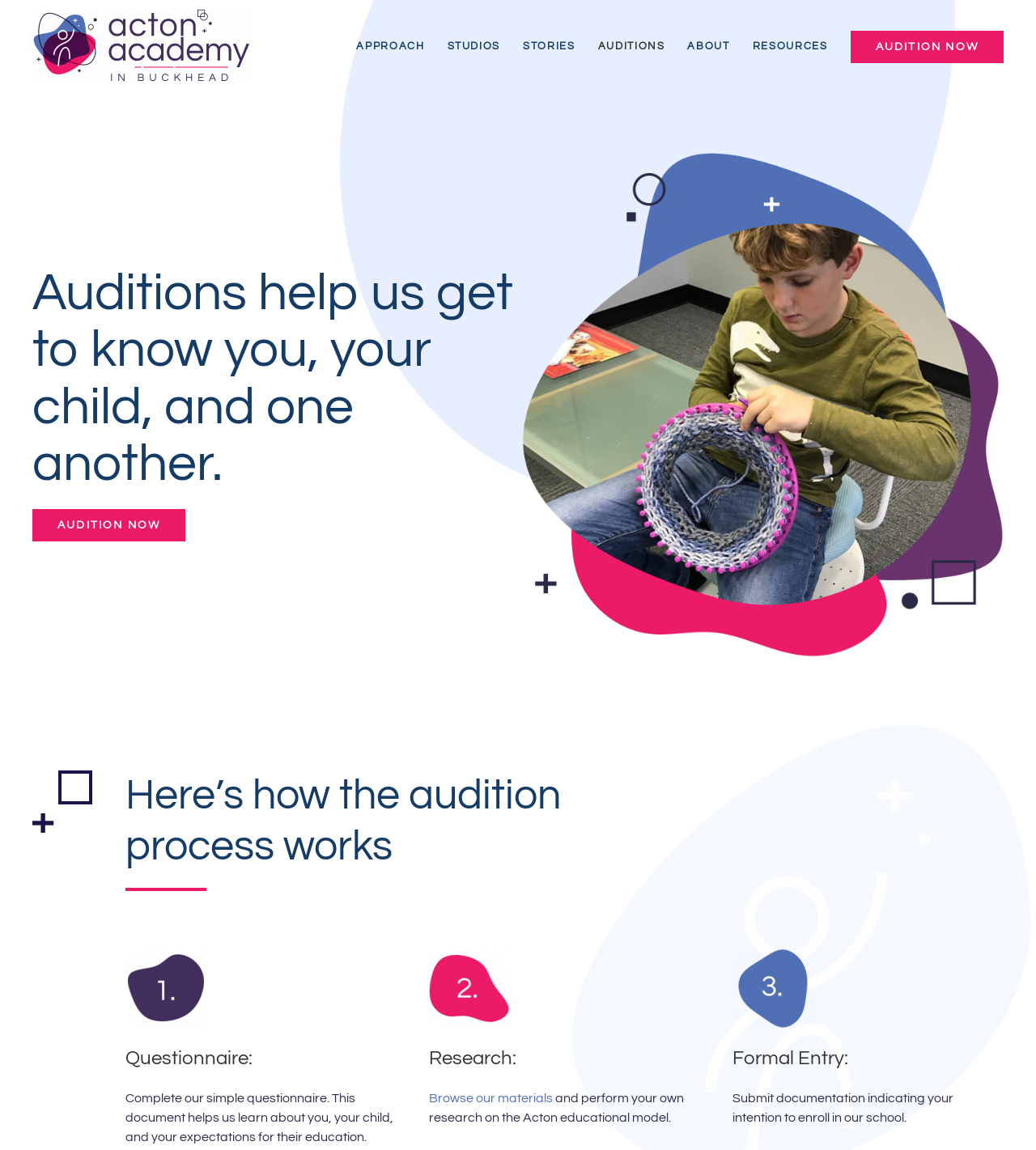Offer a comprehensive description of the webpage’s content and structure.

The webpage is about the audition process for Acton Academy in Buckhead. At the top left, there is a link to "Acton Academy in Buckhead" accompanied by an image with the same name. Below this, there is a navigation menu with links to "APPROACH", "STUDIOS", "STORIES", "AUDITIONS", "ABOUT", and "RESOURCES", which are evenly spaced and aligned horizontally.

The main content of the page starts with a heading that explains the purpose of the audition process. Below this, there is a prominent call-to-action button "AUDITION NOW" on the left side. On the right side, there is a heading that outlines the steps involved in the audition process.

The first step is described as a questionnaire, where users are asked to complete a simple document that helps the academy learn about them, their child, and their expectations for their education. This is accompanied by a link to access the questionnaire.

The second step is research, where users are encouraged to browse the academy's materials and perform their own research on the Acton educational model. This is accompanied by a link to access the materials.

The third and final step is formal entry, where users are required to submit documentation indicating their intention to enroll in the school.

There is another "AUDITION NOW" link at the bottom right of the page, which is likely a secondary call-to-action. Overall, the page provides a clear outline of the audition process and guides users through each step.